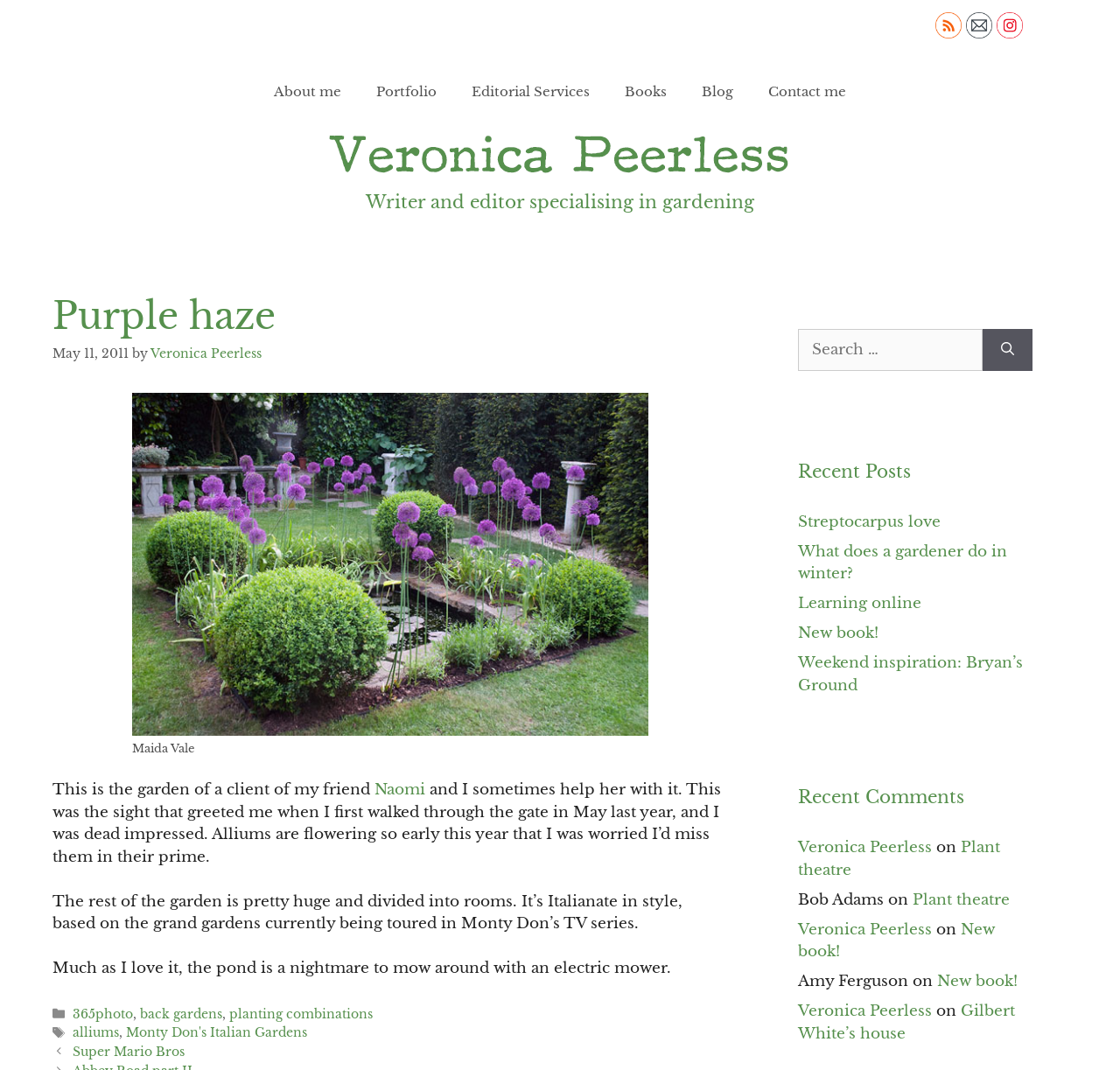What is the style of the garden?
Using the image, give a concise answer in the form of a single word or short phrase.

Italianate